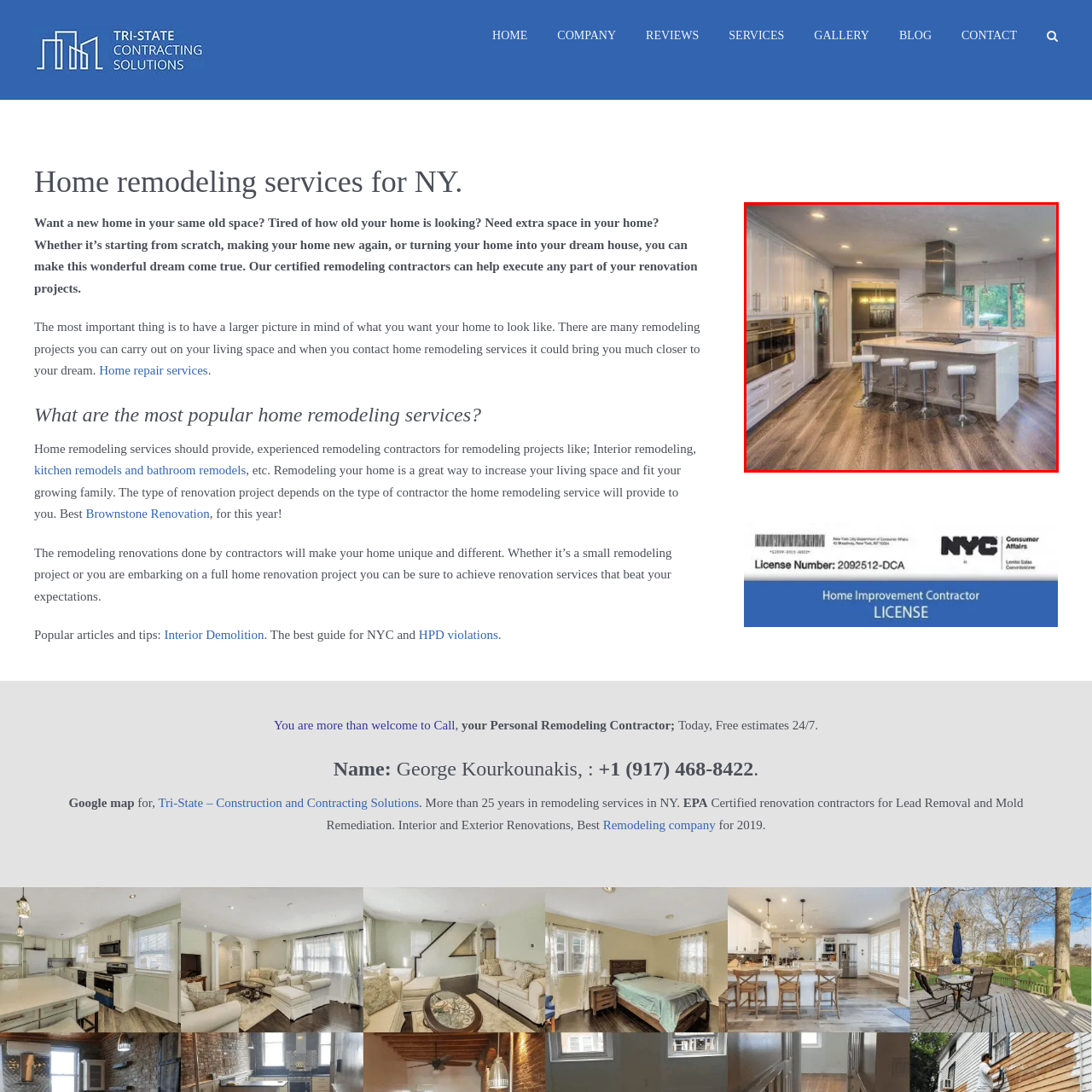Check the image inside the red boundary and briefly answer: What type of flooring is used in the kitchen?

Wooden